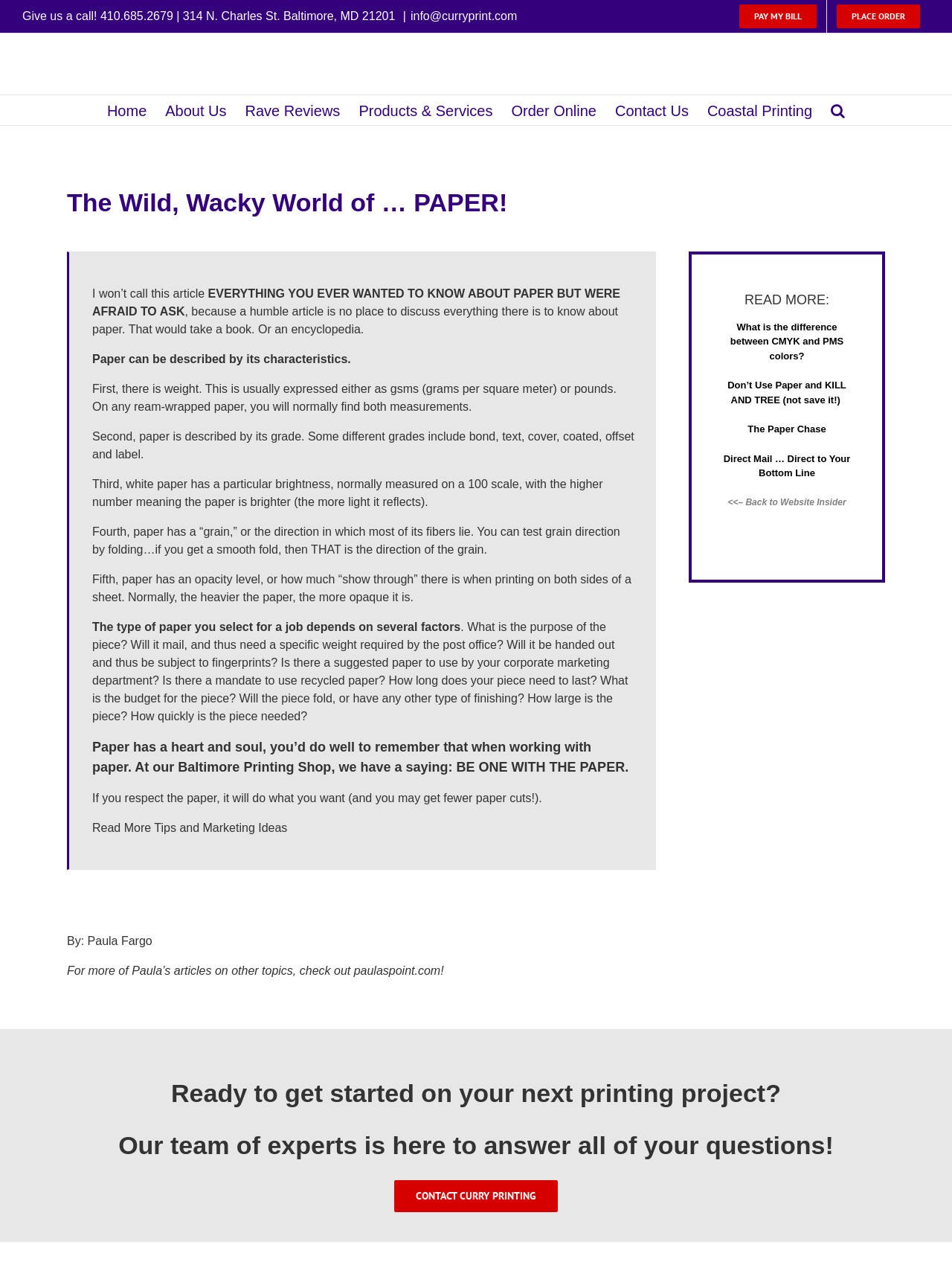Please determine the bounding box coordinates for the element with the description: "<<– Back to Website Insider".

[0.764, 0.394, 0.889, 0.402]